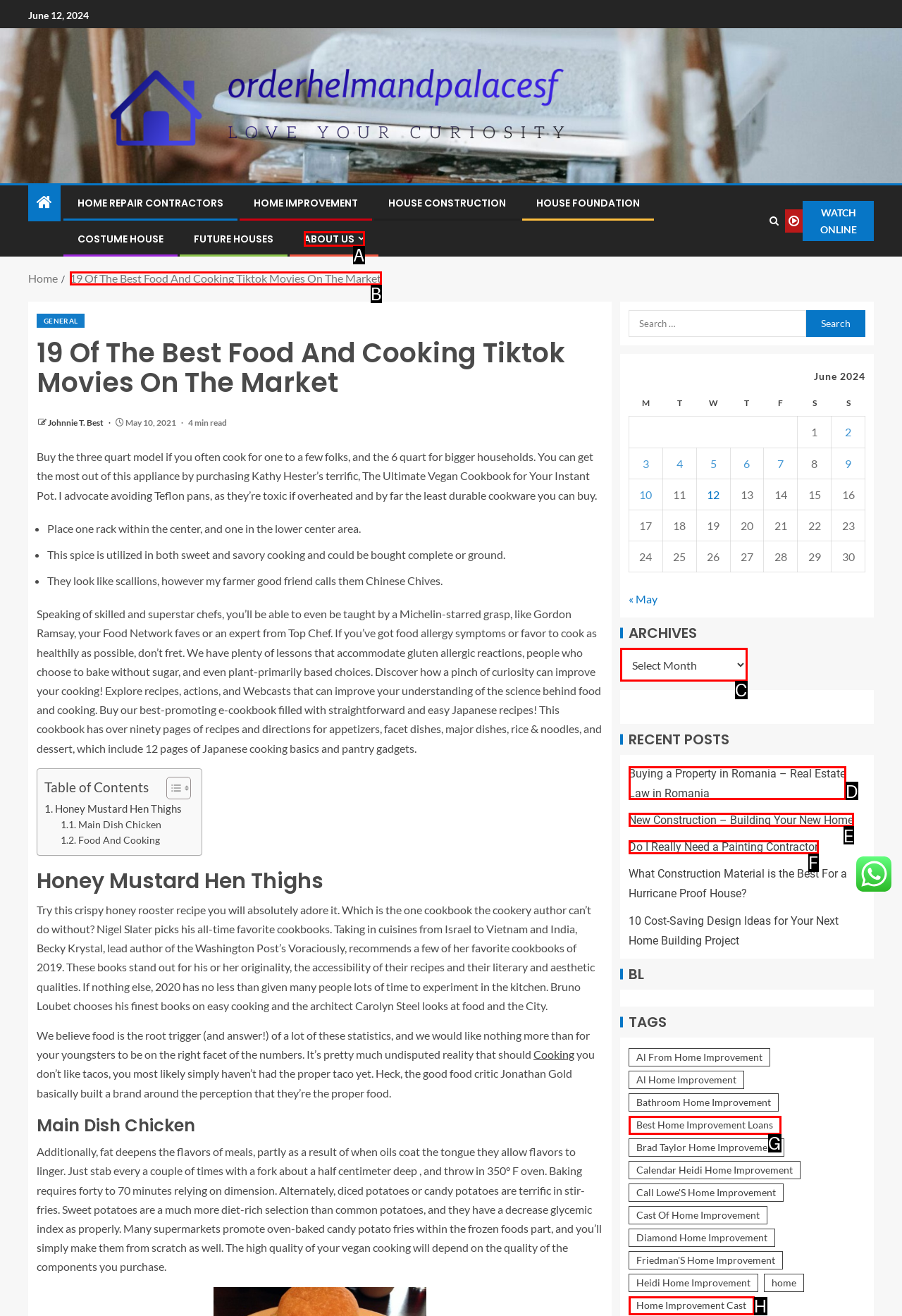Select the correct option from the given choices to perform this task: Go to the 'ABOUT US' page. Provide the letter of that option.

A